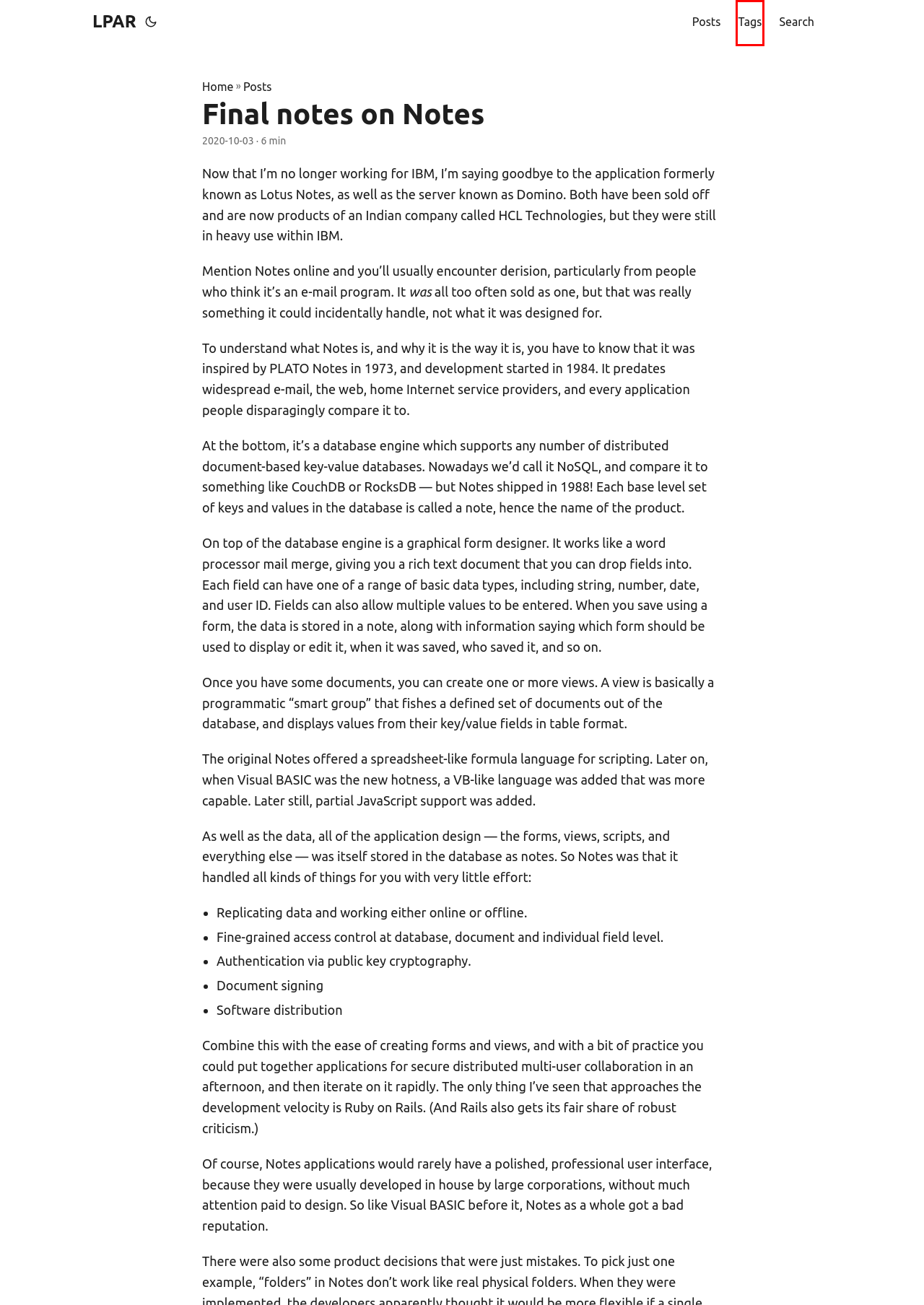Evaluate the webpage screenshot and identify the element within the red bounding box. Select the webpage description that best fits the new webpage after clicking the highlighted element. Here are the candidates:
A. Posts | LPAR
B. Tags | LPAR
C. The world’s fastest framework for building websites | Hugo
D. History | LPAR
E. Search | LPAR
F. LPAR
G. Go HTTP handler patterns | LPAR
H. Farewell to scp | LPAR

B